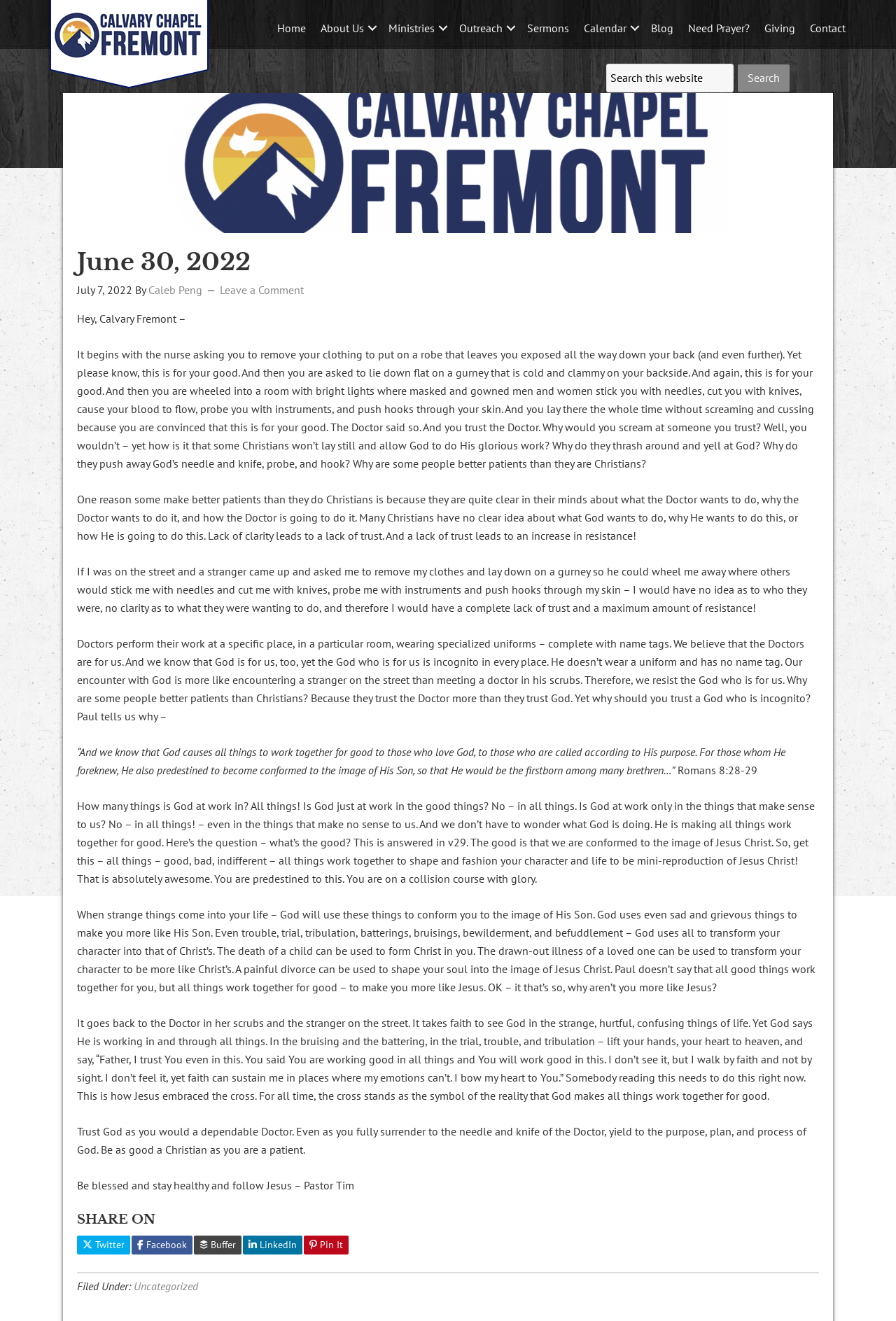Who is the pastor who wrote the sermon?
Please interpret the details in the image and answer the question thoroughly.

The pastor who wrote the sermon is mentioned at the end of the article as 'Pastor Tim'. This is indicated by the phrase 'Be blessed and stay healthy and follow Jesus – Pastor Tim', which is a closing statement from the pastor.